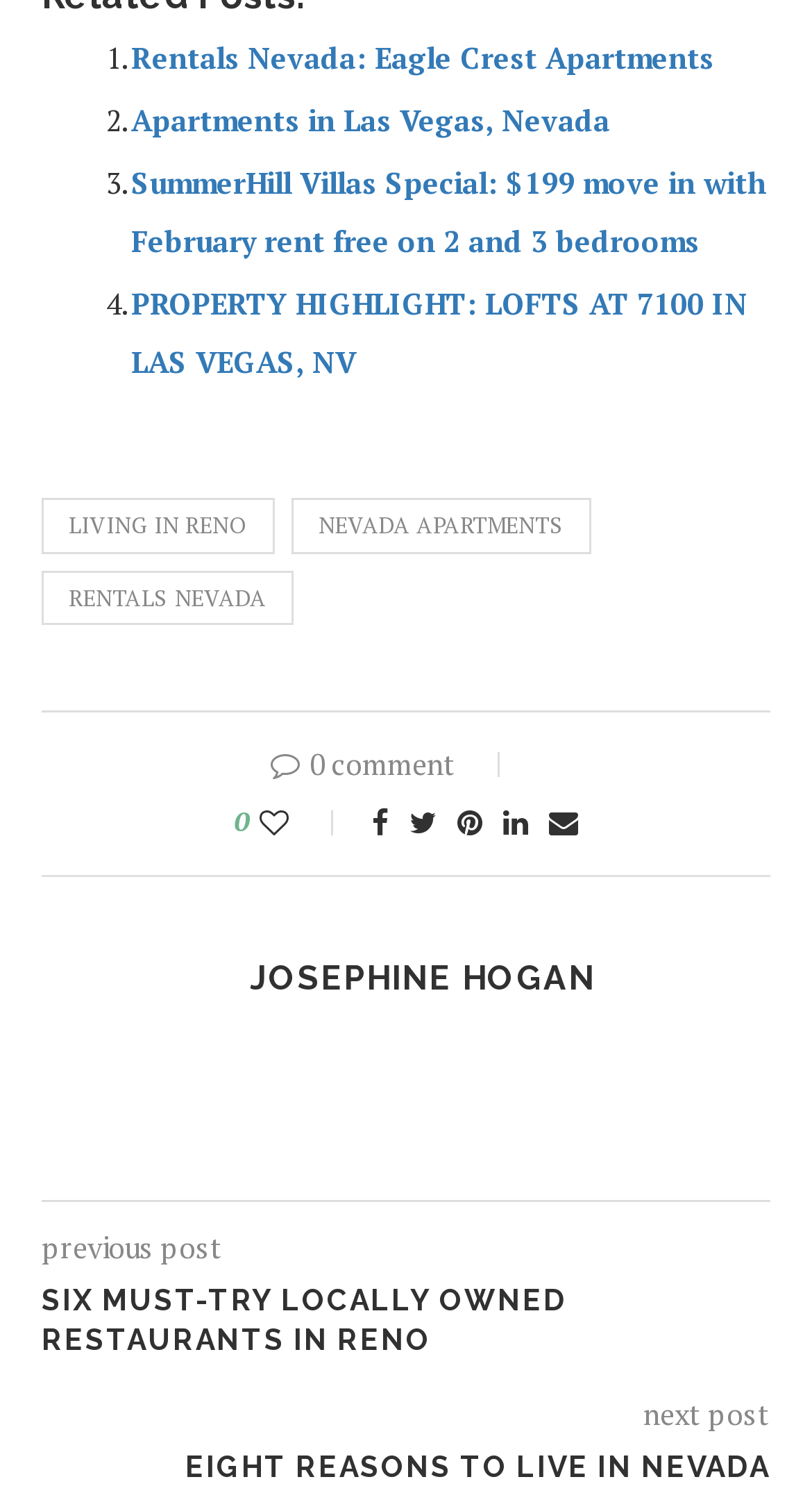Find the bounding box coordinates of the element to click in order to complete the given instruction: "View SummerHill Villas Special."

[0.162, 0.109, 0.944, 0.175]